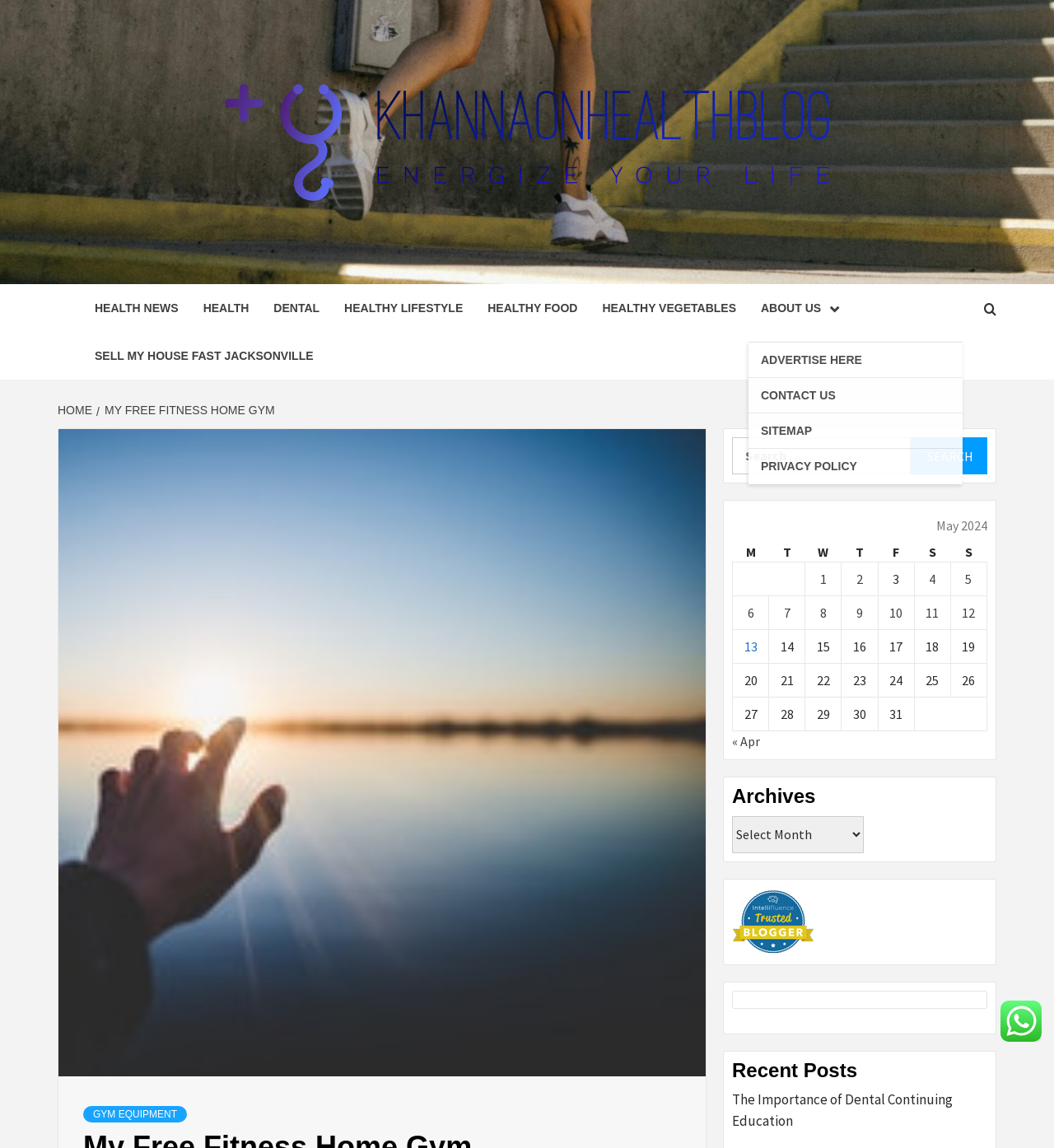Identify the bounding box coordinates necessary to click and complete the given instruction: "View the 'Reviews and Guides' page".

None